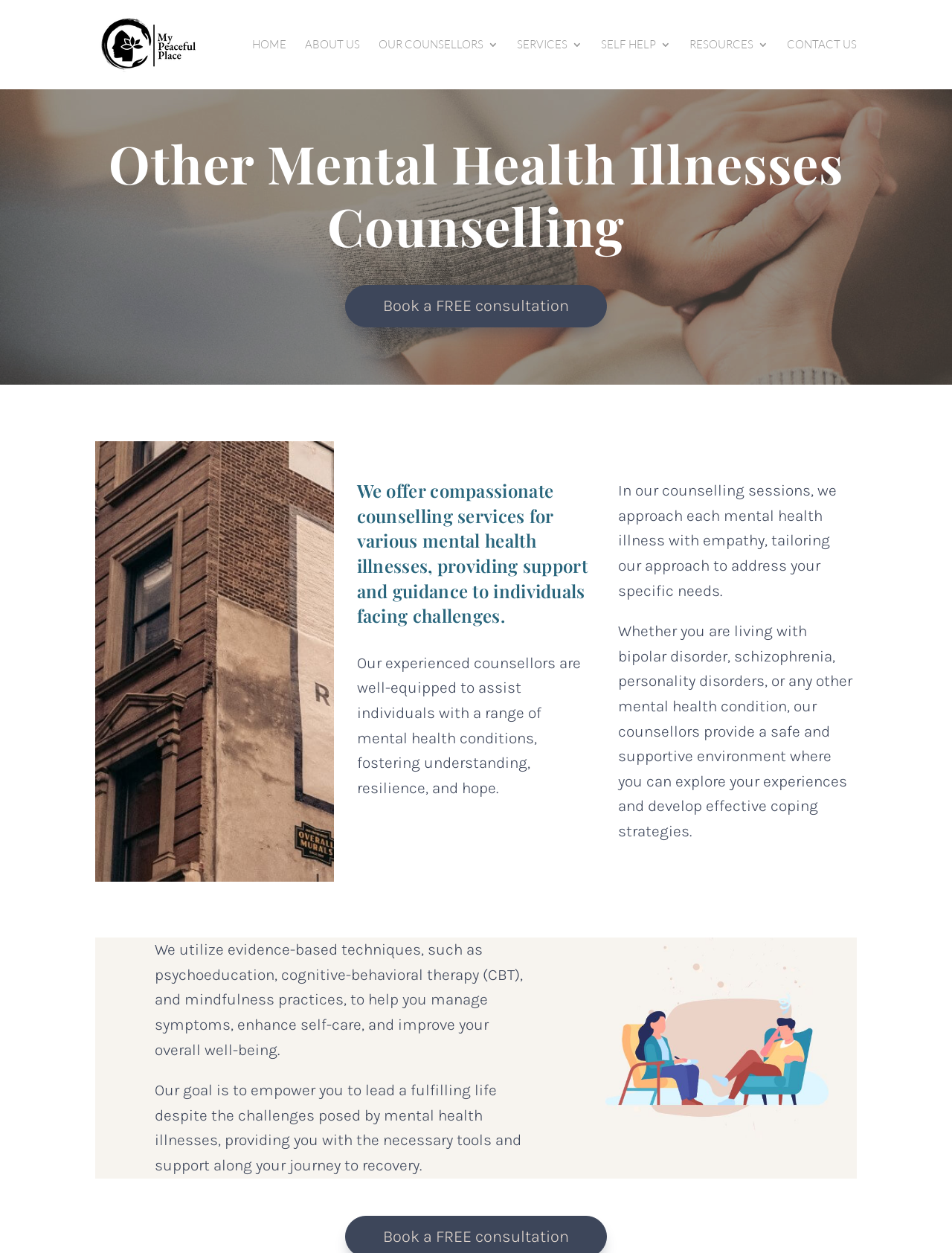Using the given element description, provide the bounding box coordinates (top-left x, top-left y, bottom-right x, bottom-right y) for the corresponding UI element in the screenshot: SELF HELP

[0.631, 0.031, 0.705, 0.065]